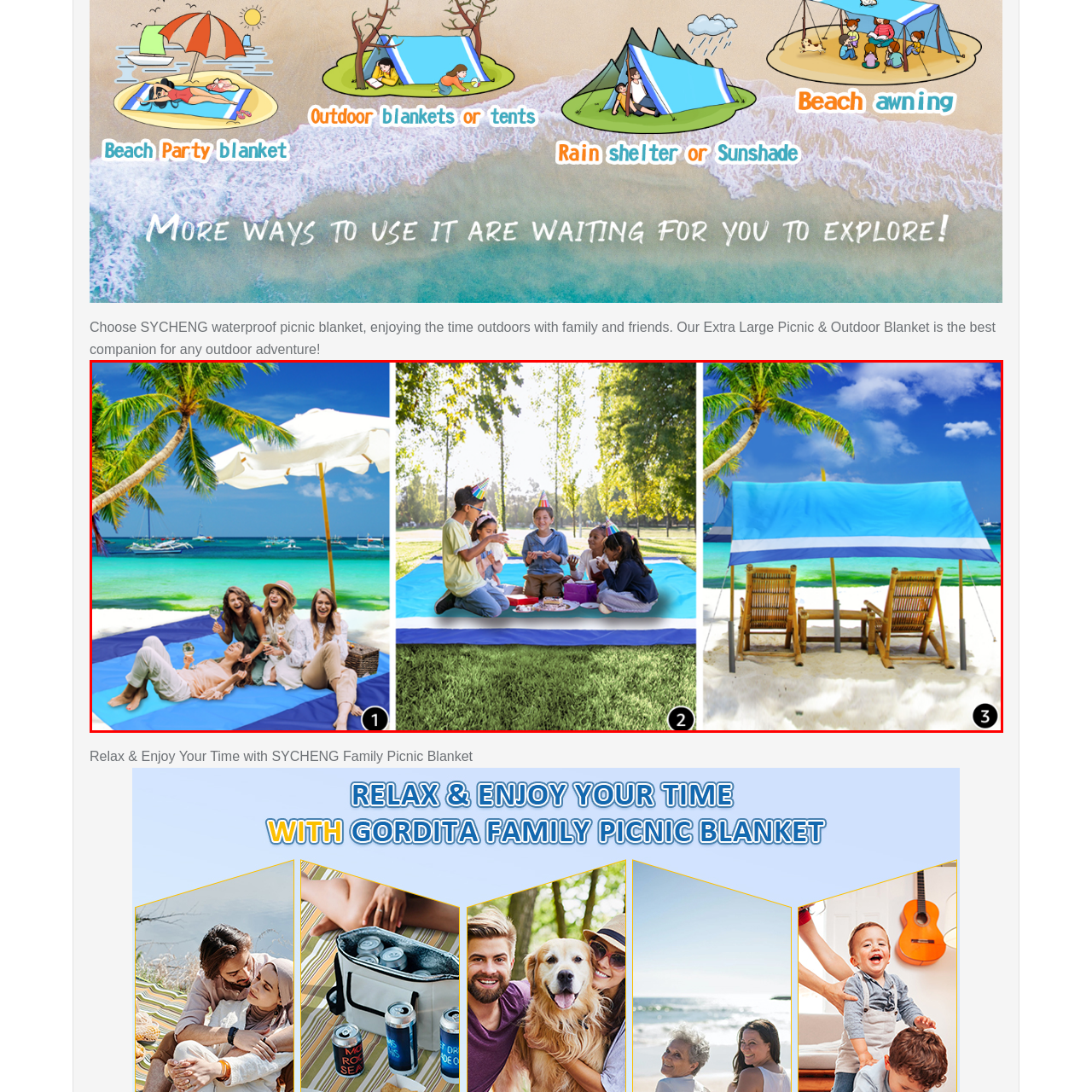Inspect the section highlighted in the red box, How many scenes are depicted in the image? 
Answer using a single word or phrase.

Three